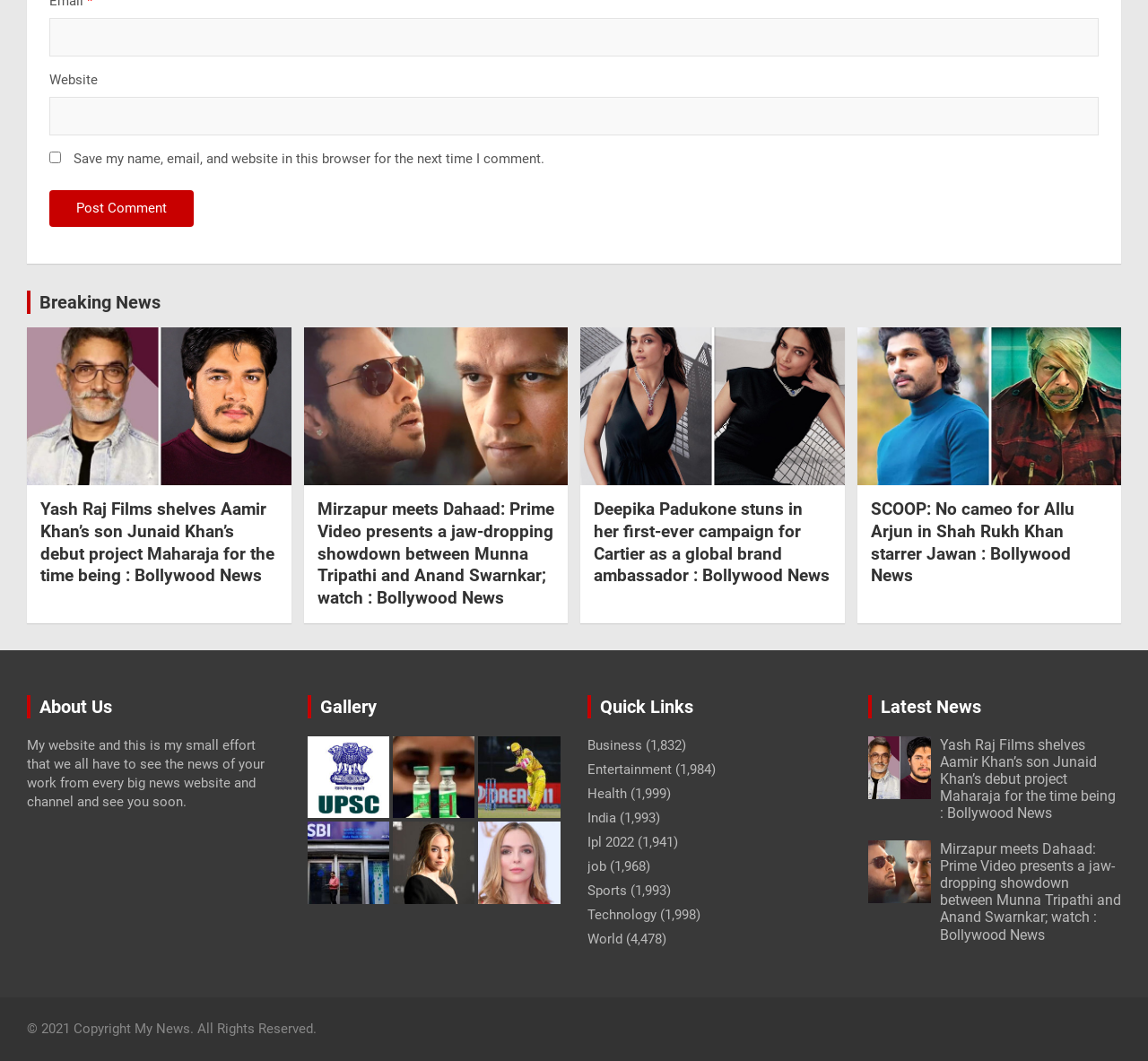Is there a search function on the webpage?
Using the picture, provide a one-word or short phrase answer.

No